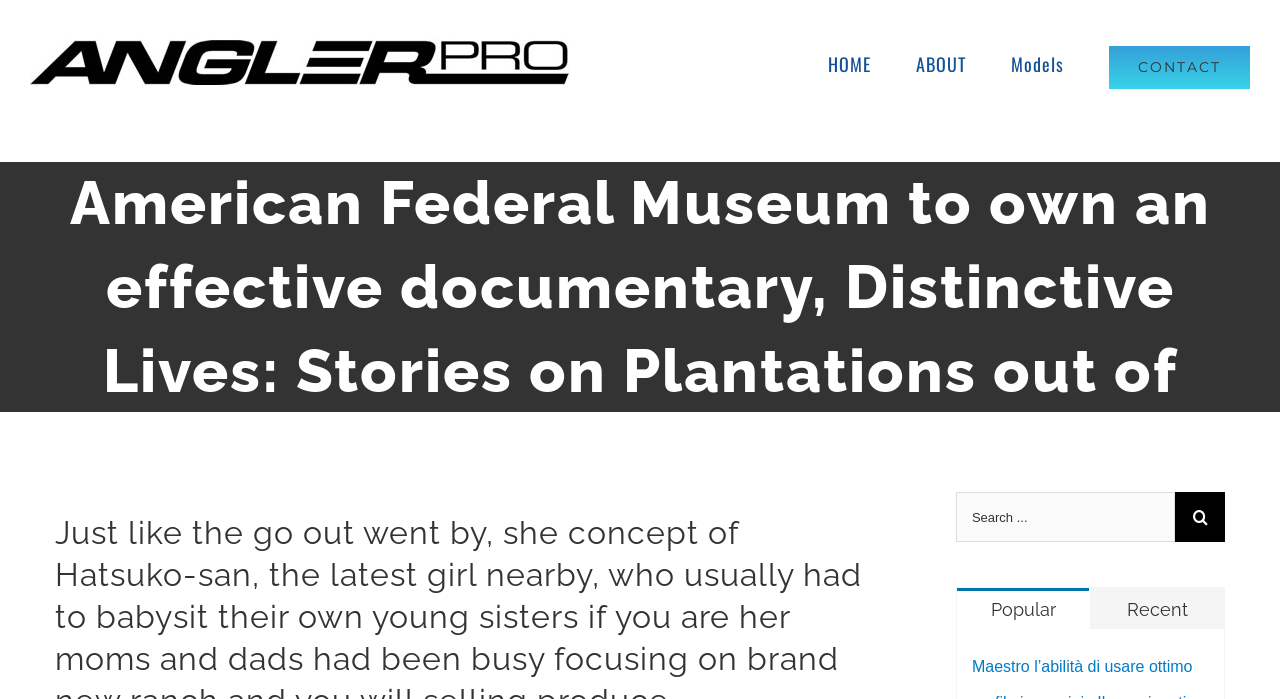What is the purpose of the textbox?
Please provide a comprehensive answer based on the details in the screenshot.

The textbox is located below the main heading, and it is required to input some text. It is likely used for searching purposes, as it has a search button next to it with a magnifying glass icon.